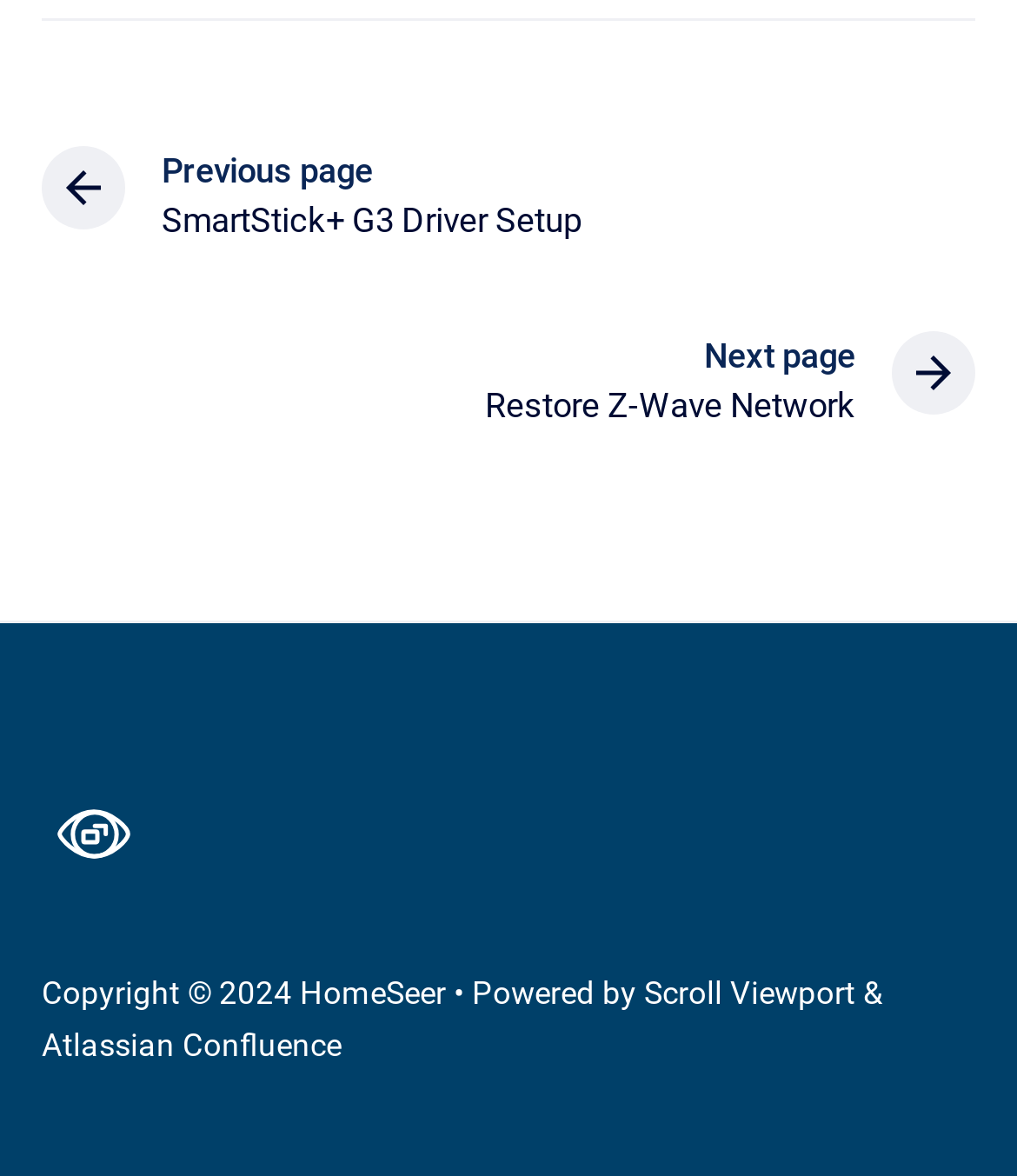Using the information in the image, could you please answer the following question in detail:
How many links are in the navigation section?

I counted the number of link elements under the 'navigation' element, which are 'Previous page : SmartStick+ G3 Driver Setup' and 'Next page : Restore Z-Wave Network'.